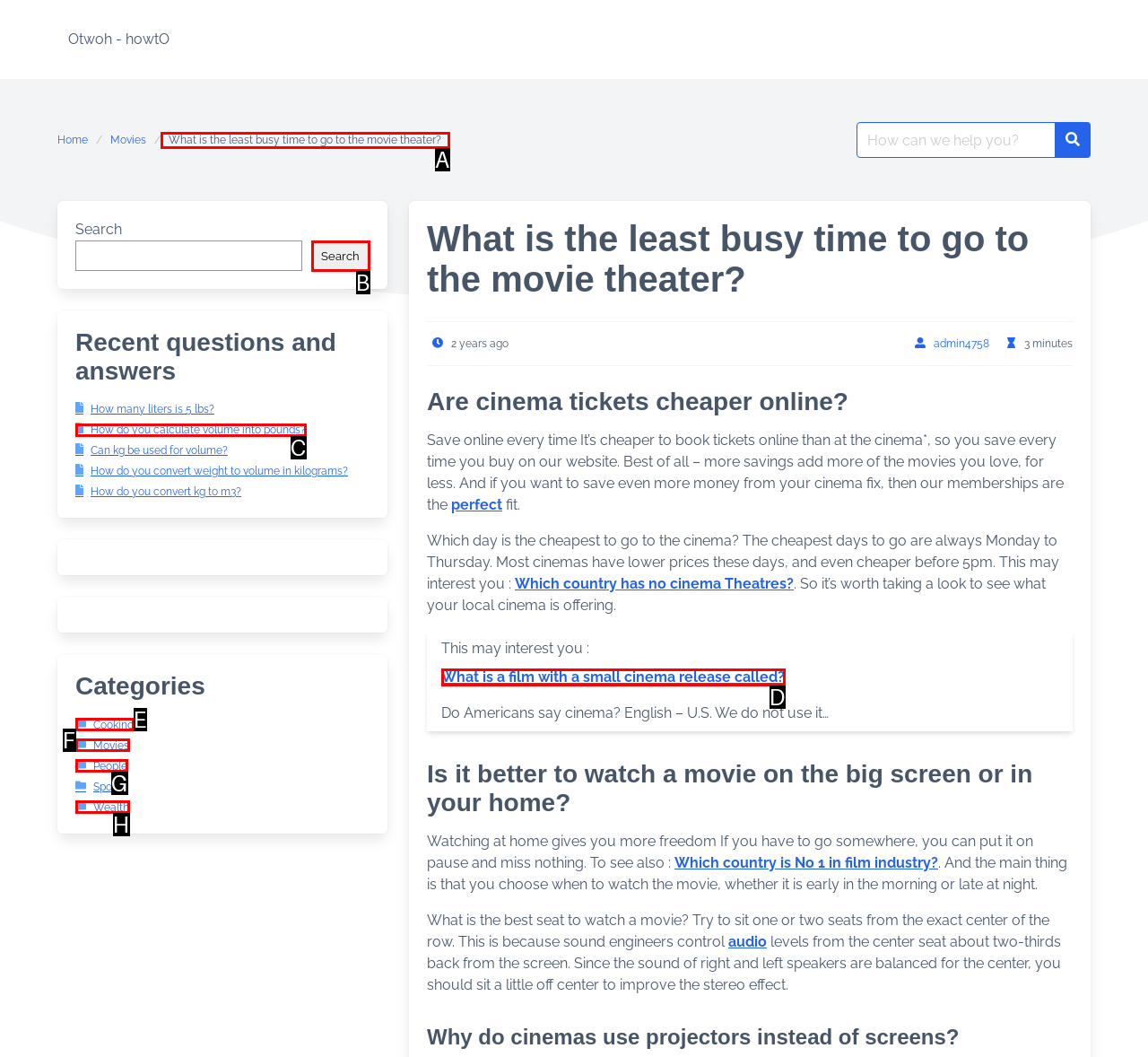From the options provided, determine which HTML element best fits the description: People. Answer with the correct letter.

G